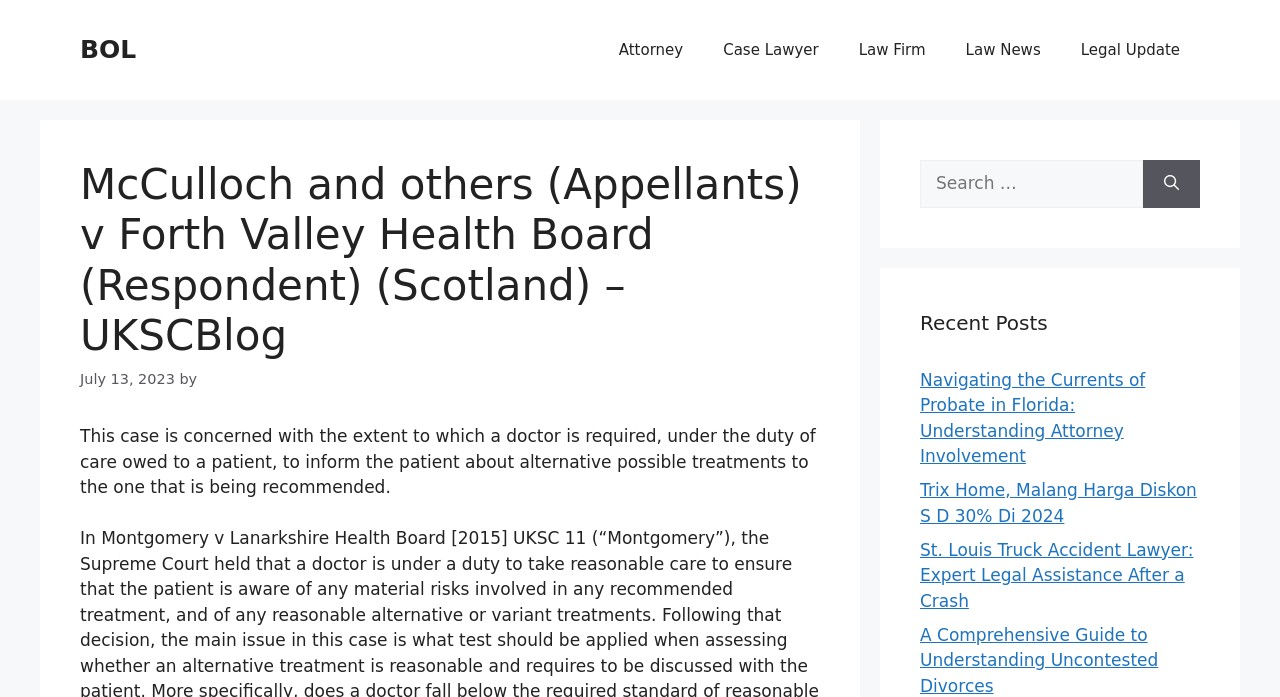Explain the webpage in detail, including its primary components.

This webpage appears to be a blog post or article about a legal case, specifically "McCulloch and others (Appellants) v Forth Valley Health Board (Respondent) (Scotland)". At the top of the page, there is a banner with a link to the site "BOL". Below the banner, there is a primary navigation menu with links to various legal-related categories, such as "Attorney", "Case Lawyer", "Law Firm", "Law News", and "Legal Update".

The main content of the page is divided into two sections. On the left side, there is a header section with the title of the case, followed by the date "July 13, 2023", and a brief summary of the case, which discusses the extent to which a doctor is required to inform a patient about alternative possible treatments.

On the right side, there is a complementary section with a search box and a button labeled "Search". Below the search box, there is a heading "Recent Posts" followed by a list of four links to recent articles, including "Navigating the Currents of Probate in Florida: Understanding Attorney Involvement", "Trix Home, Malang Harga Diskon S D 30% Di 2024", "St. Louis Truck Accident Lawyer: Expert Legal Assistance After a Crash", and "A Comprehensive Guide to Understanding Uncontested Divorces".